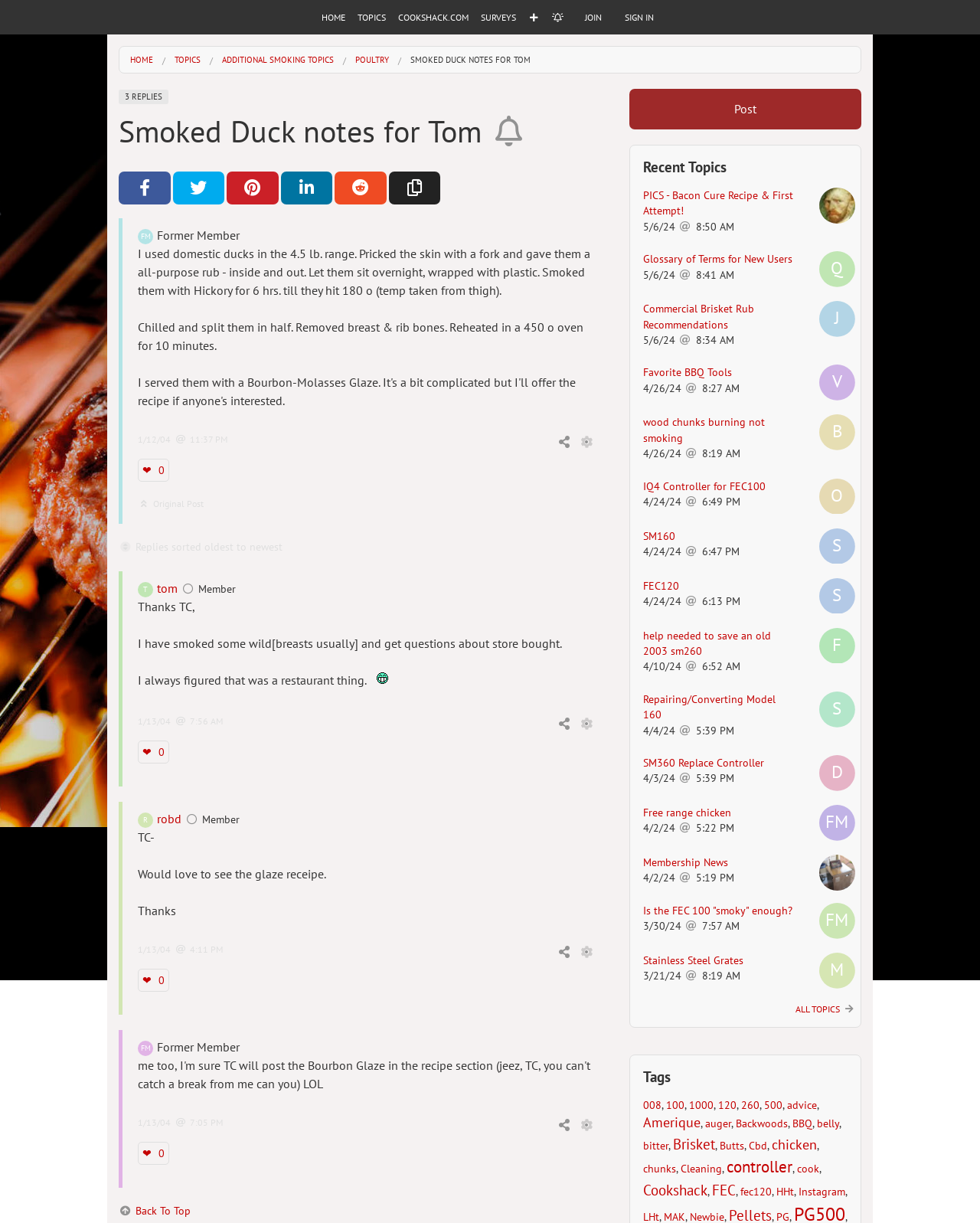Please provide a brief answer to the question using only one word or phrase: 
How many social media sharing buttons are there?

5